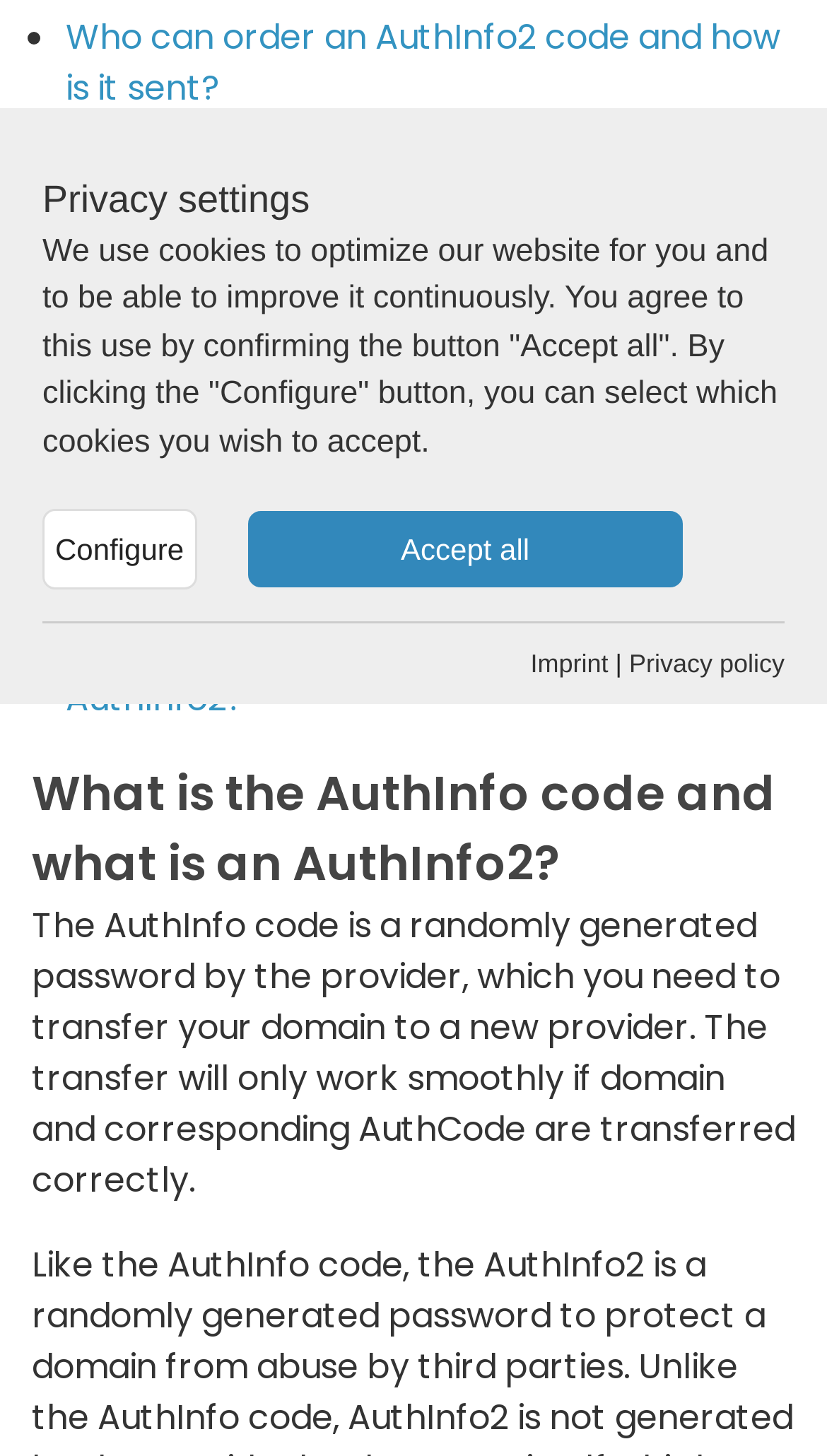Extract the bounding box coordinates for the UI element described by the text: "What is PayPal?". The coordinates should be in the form of [left, top, right, bottom] with values between 0 and 1.

[0.079, 0.288, 0.397, 0.321]